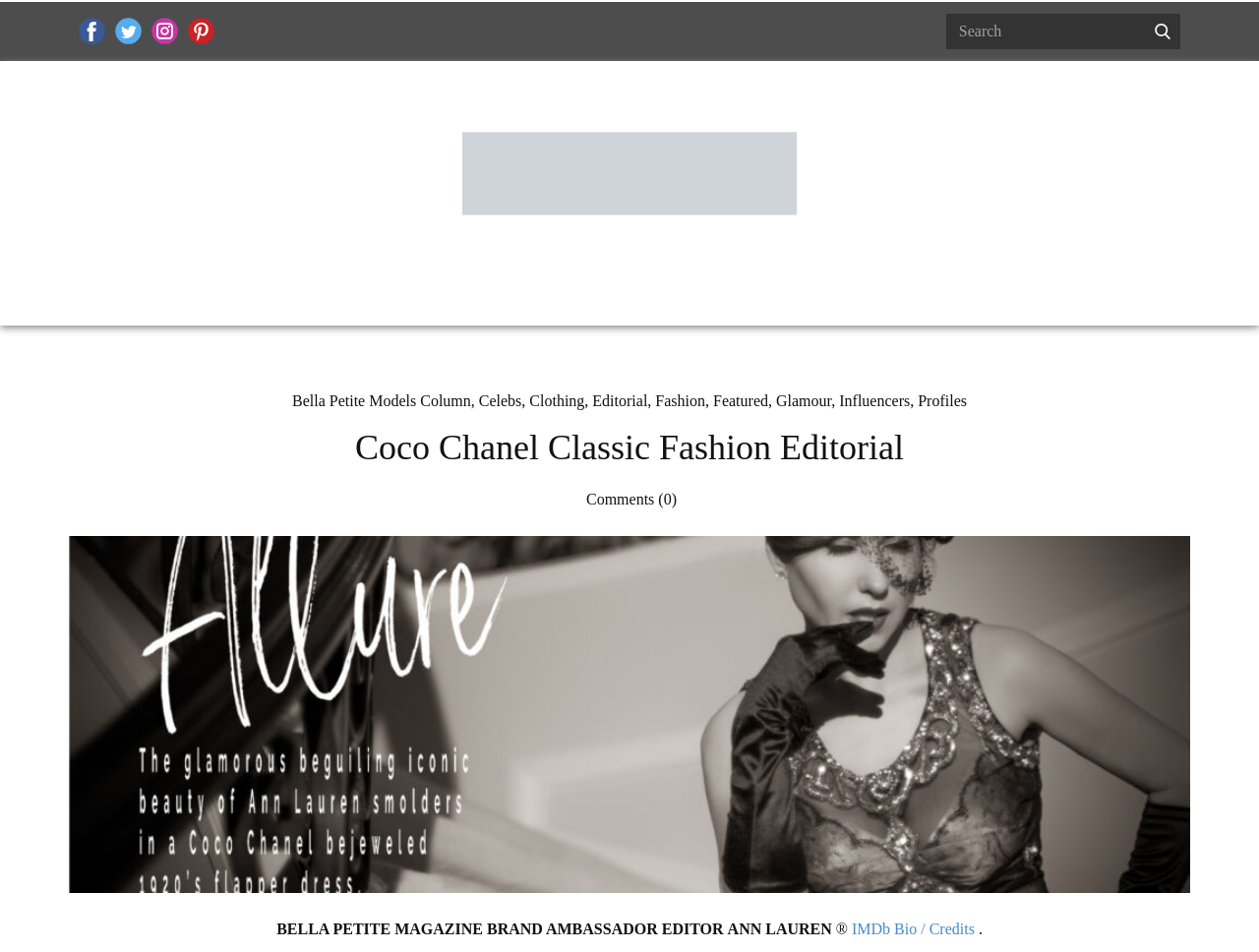What is the topic of the image at the bottom of the page?
Refer to the screenshot and respond with a concise word or phrase.

Ann Lauren dolls clothing fraud